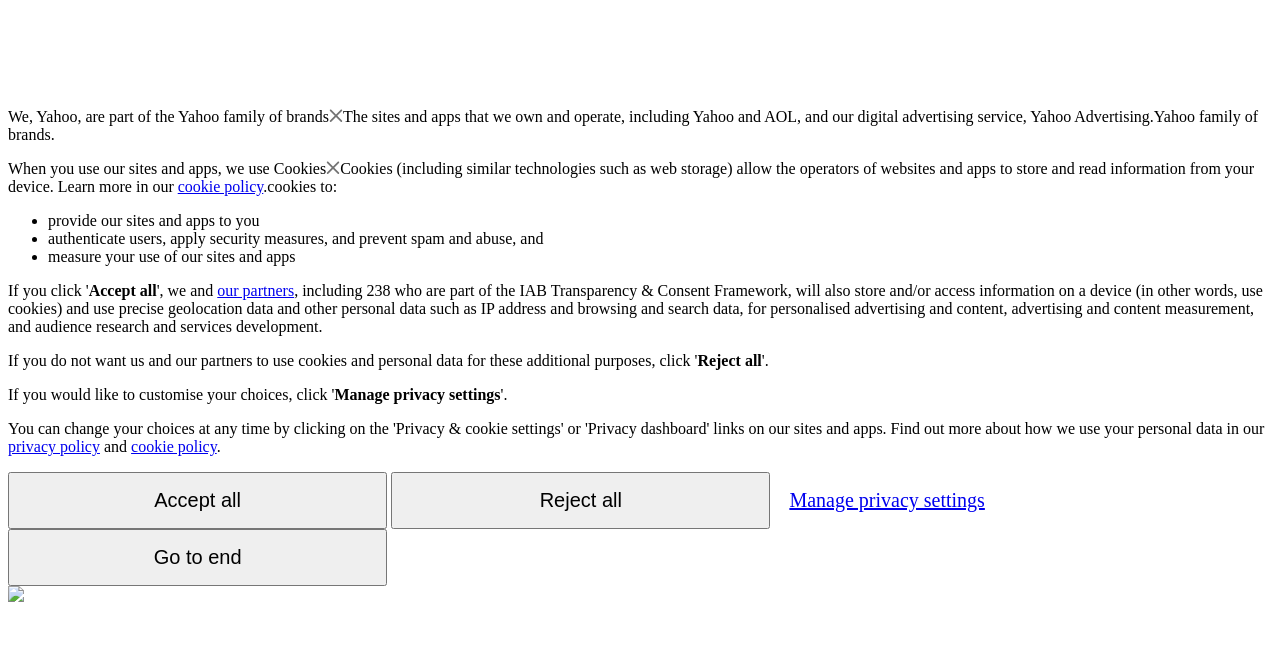Can you pinpoint the bounding box coordinates for the clickable element required for this instruction: "Click the 'Manage privacy settings' button"? The coordinates should be four float numbers between 0 and 1, i.e., [left, top, right, bottom].

[0.261, 0.58, 0.391, 0.606]